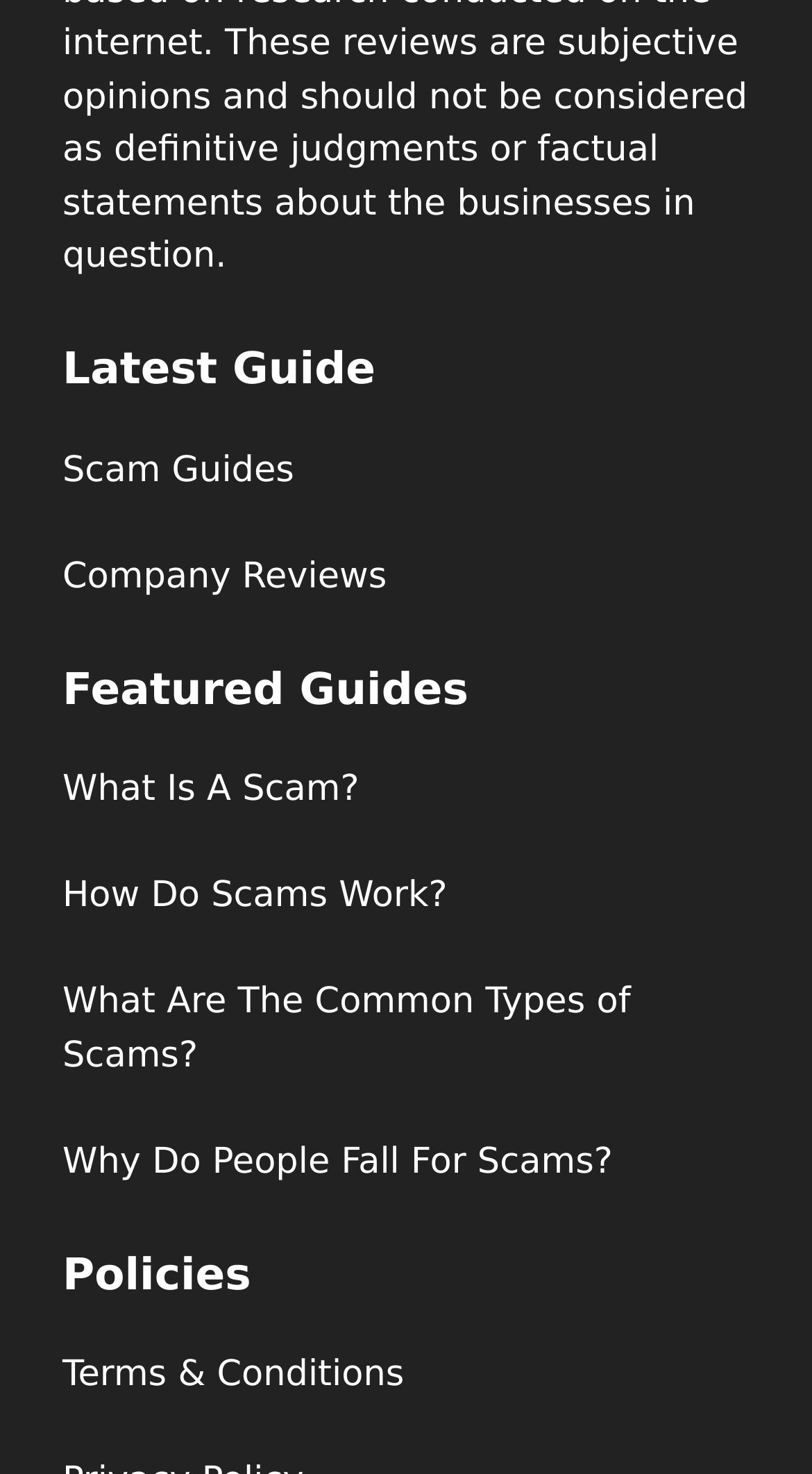Provide the bounding box coordinates of the HTML element described as: "Terms & Conditions". The bounding box coordinates should be four float numbers between 0 and 1, i.e., [left, top, right, bottom].

[0.077, 0.919, 0.498, 0.947]